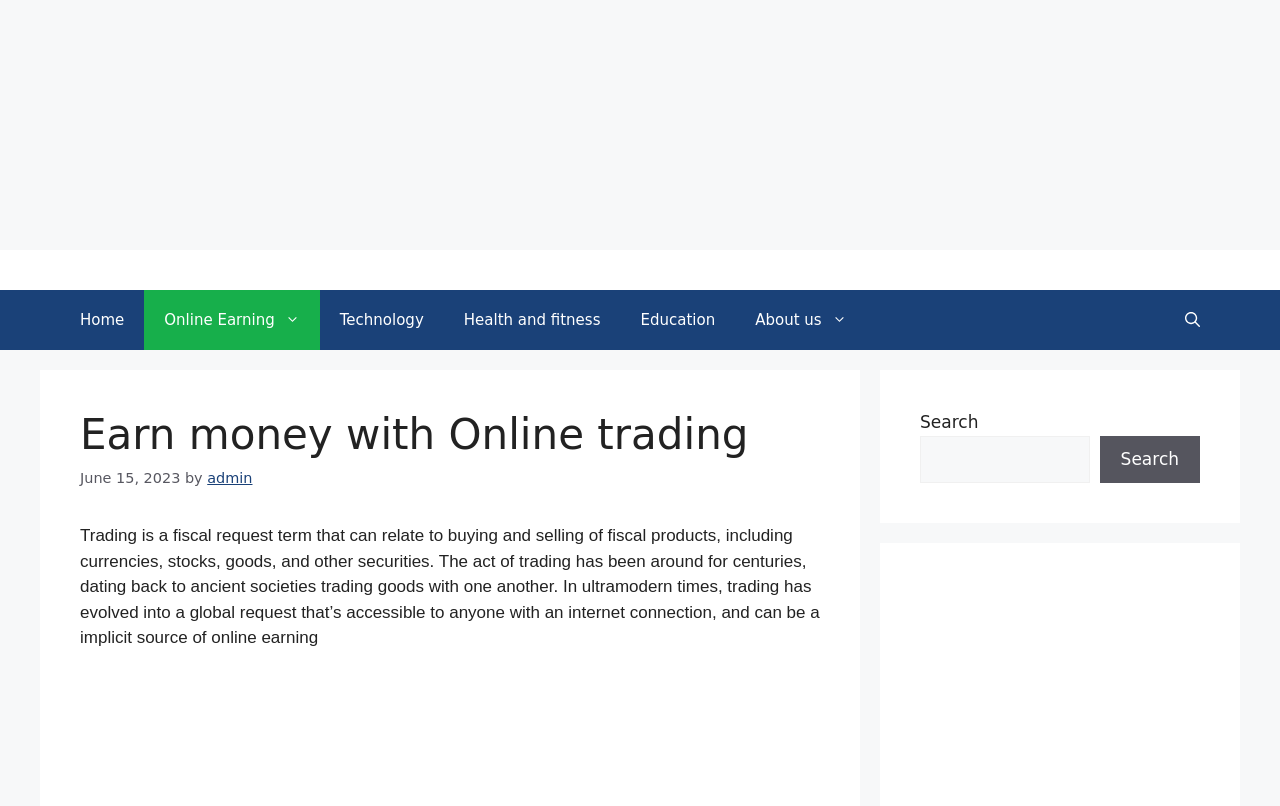Pinpoint the bounding box coordinates of the clickable element to carry out the following instruction: "Search for a topic."

[0.719, 0.54, 0.851, 0.599]